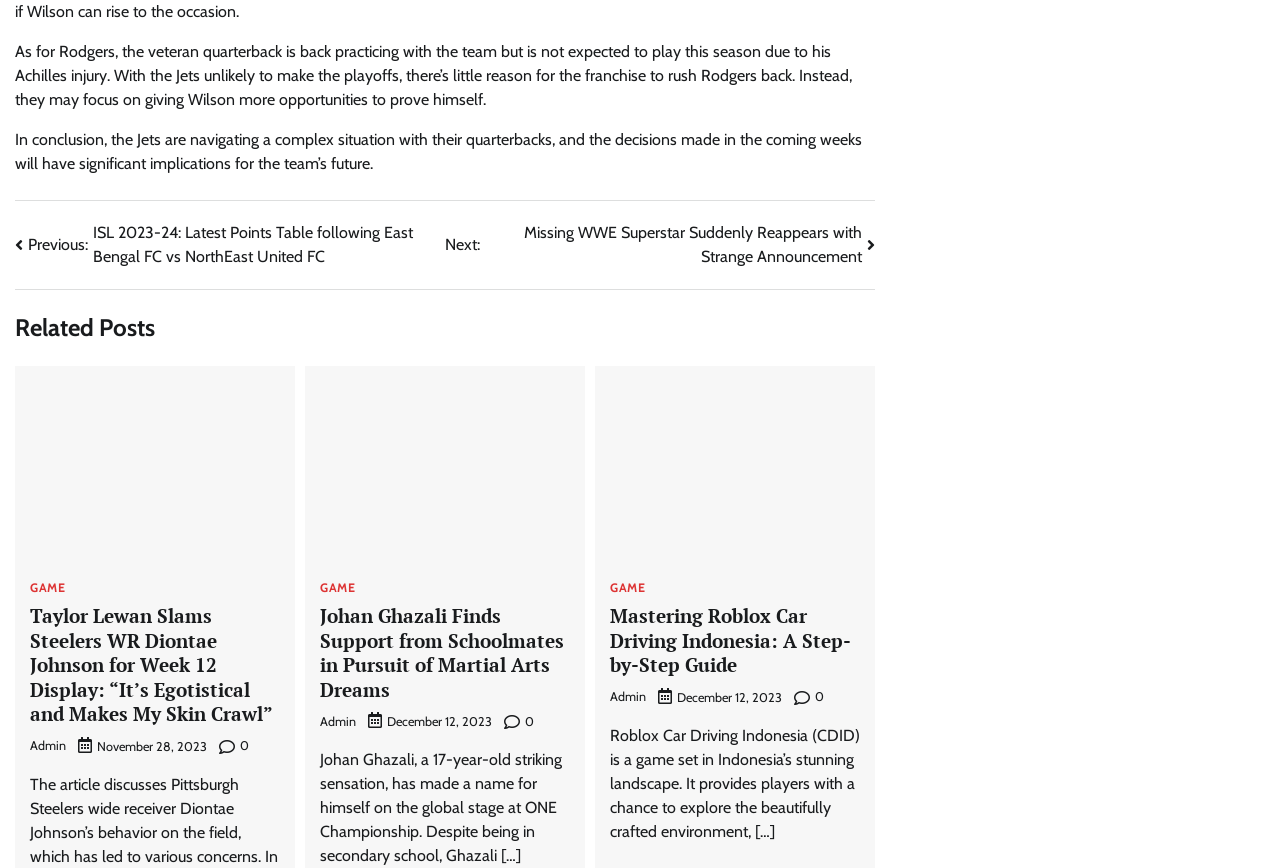Please identify the bounding box coordinates of the element's region that I should click in order to complete the following instruction: "Read post about Johan Ghazali". The bounding box coordinates consist of four float numbers between 0 and 1, i.e., [left, top, right, bottom].

[0.25, 0.696, 0.445, 0.809]